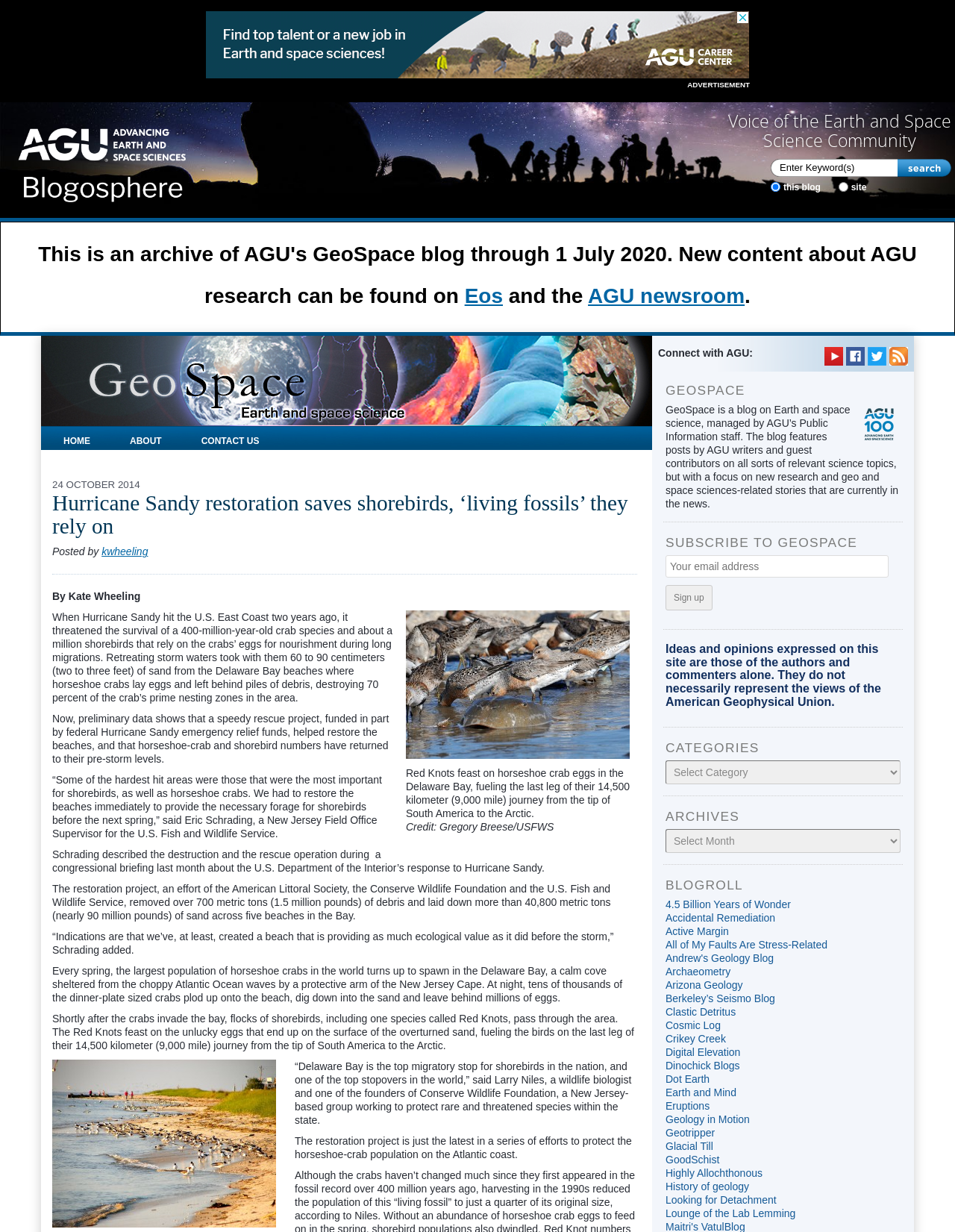Find the coordinates for the bounding box of the element with this description: "AGU newsroom".

[0.616, 0.231, 0.78, 0.25]